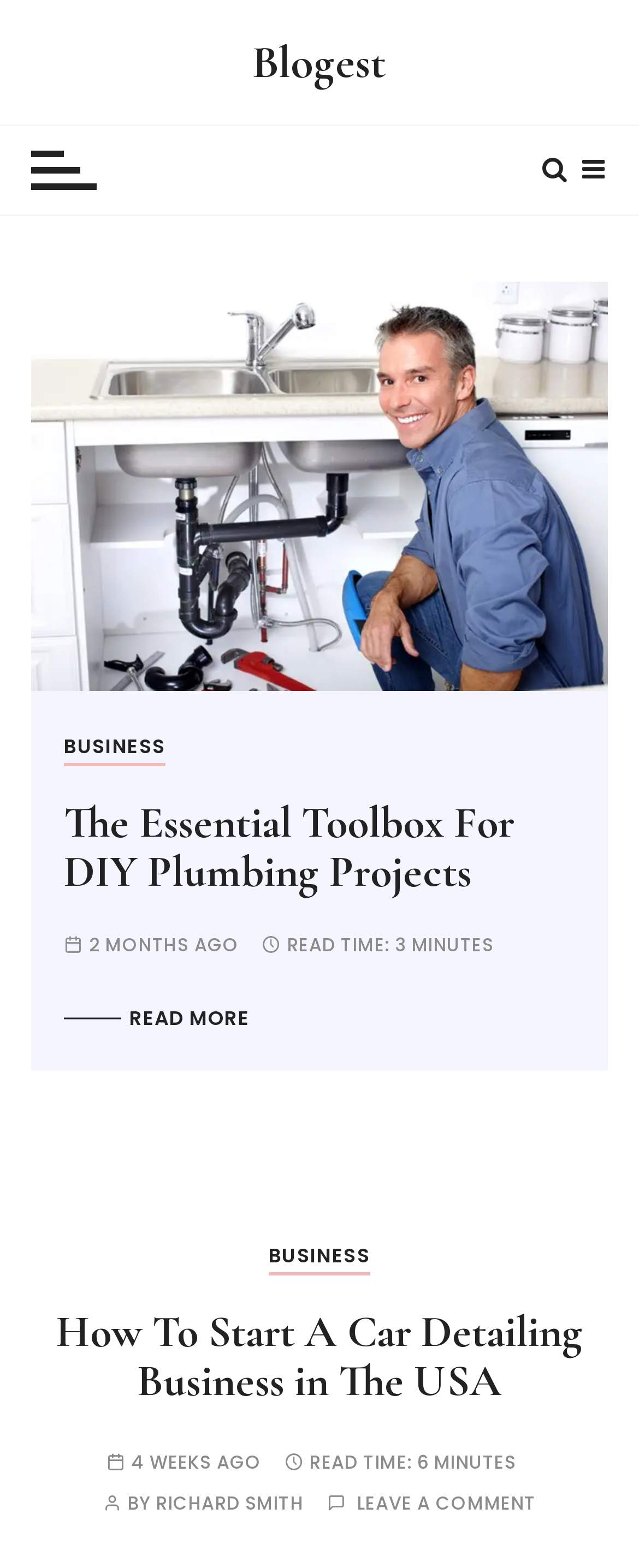Determine the bounding box for the UI element described here: "Business".

[0.102, 0.464, 0.261, 0.489]